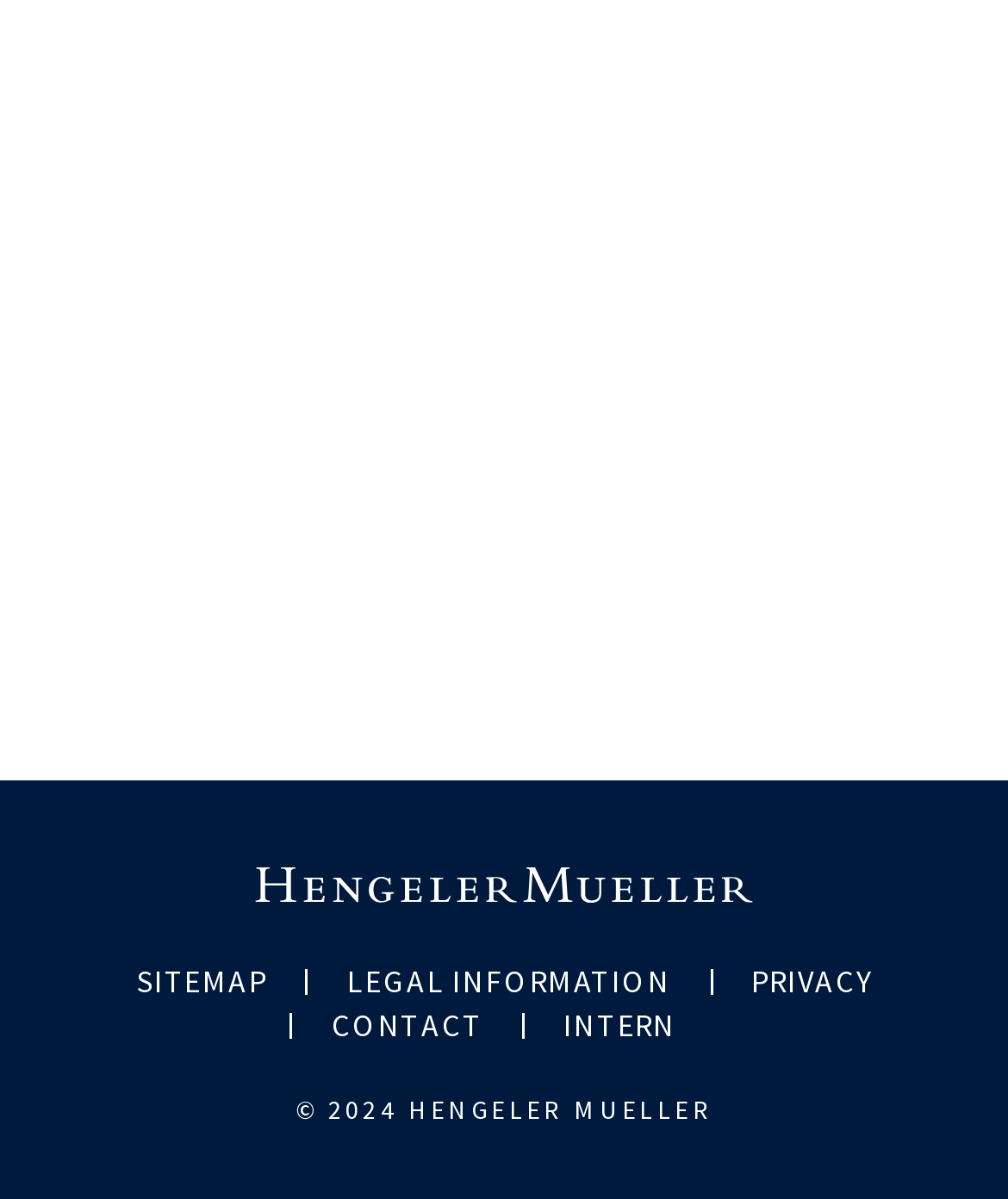Give a one-word or short phrase answer to this question: 
How many elements are there in the top left corner of the webpage?

2